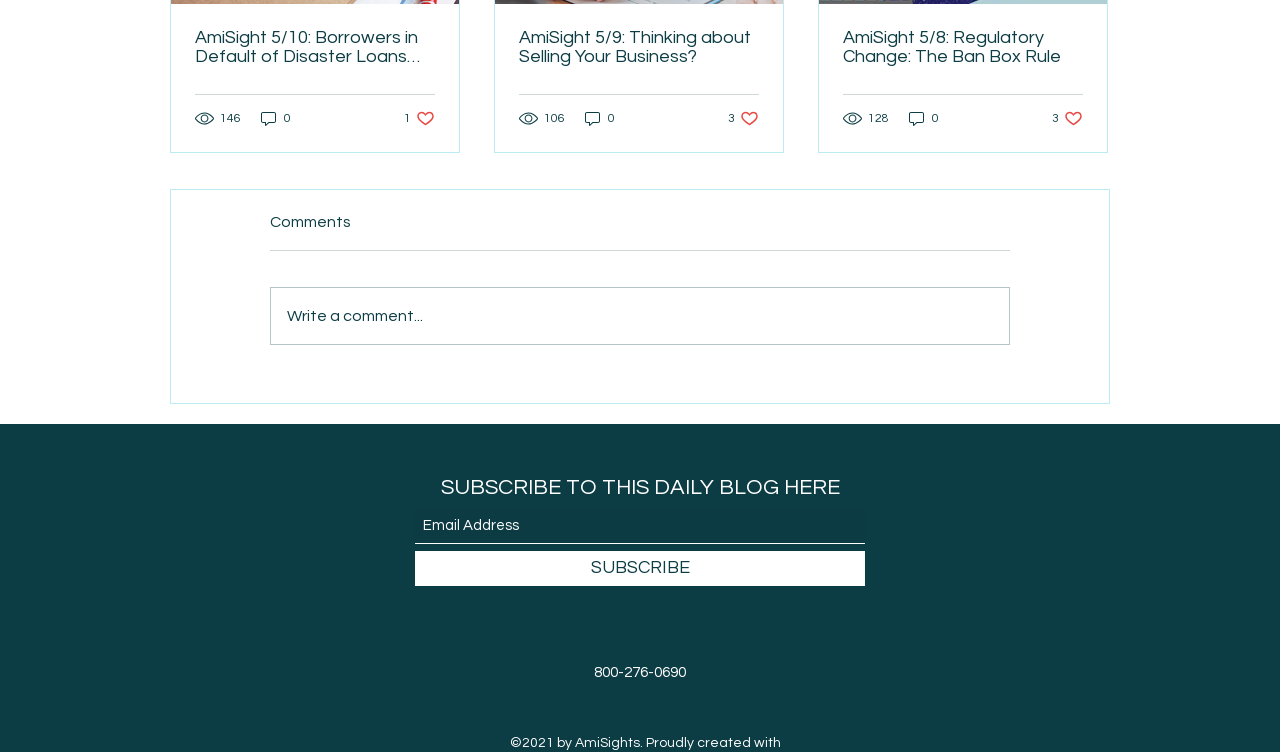Please identify the bounding box coordinates of the region to click in order to complete the given instruction: "Subscribe to the daily blog". The coordinates should be four float numbers between 0 and 1, i.e., [left, top, right, bottom].

[0.324, 0.732, 0.676, 0.779]